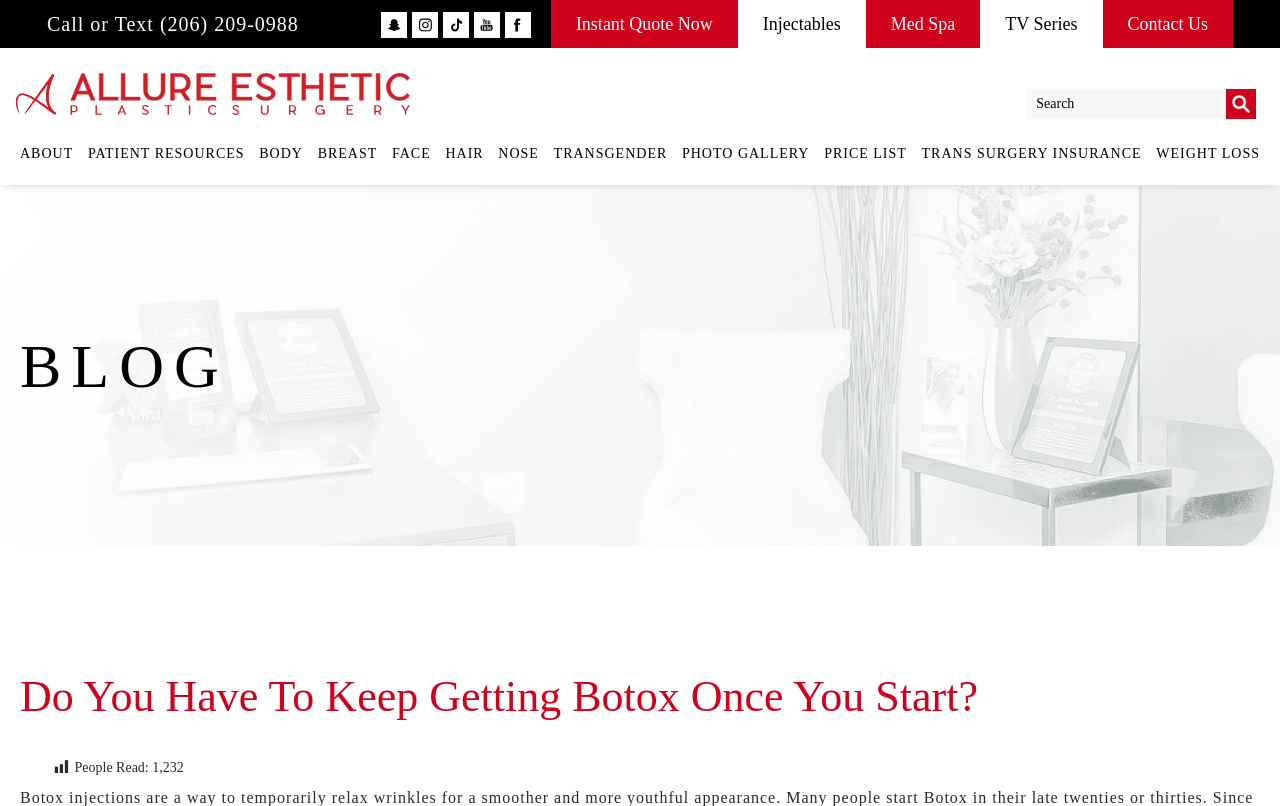Answer the following query with a single word or phrase:
What is the phone number to call or text?

(206) 209-0988